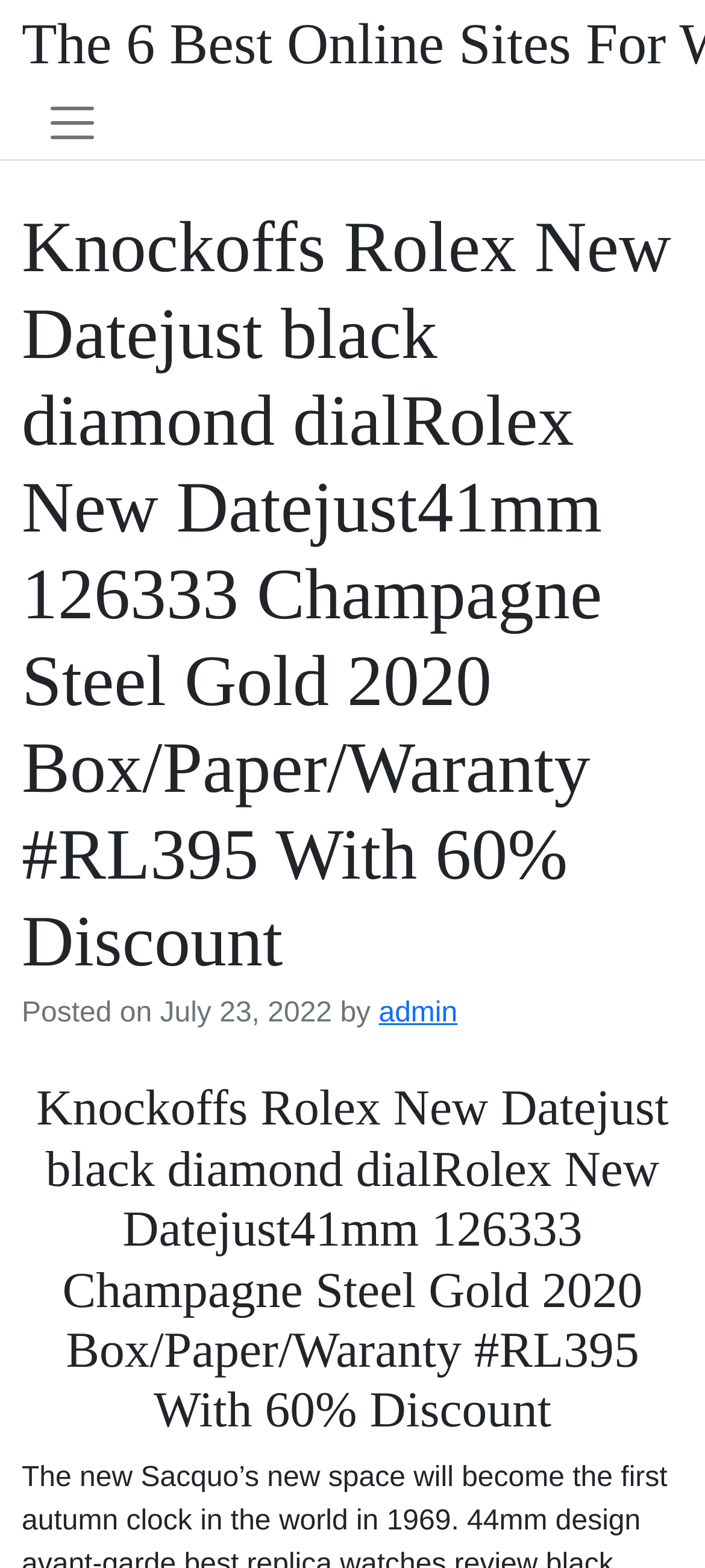What is the discount percentage?
Provide an in-depth and detailed answer to the question.

The discount percentage can be found in the heading 'Knockoffs Rolex New Datejust black diamond dialRolex New Datejust41mm 126333 Champagne Steel Gold 2020 Box/Paper/Waranty #RL395 With 60% Discount' which indicates that the product is available with a 60% discount.